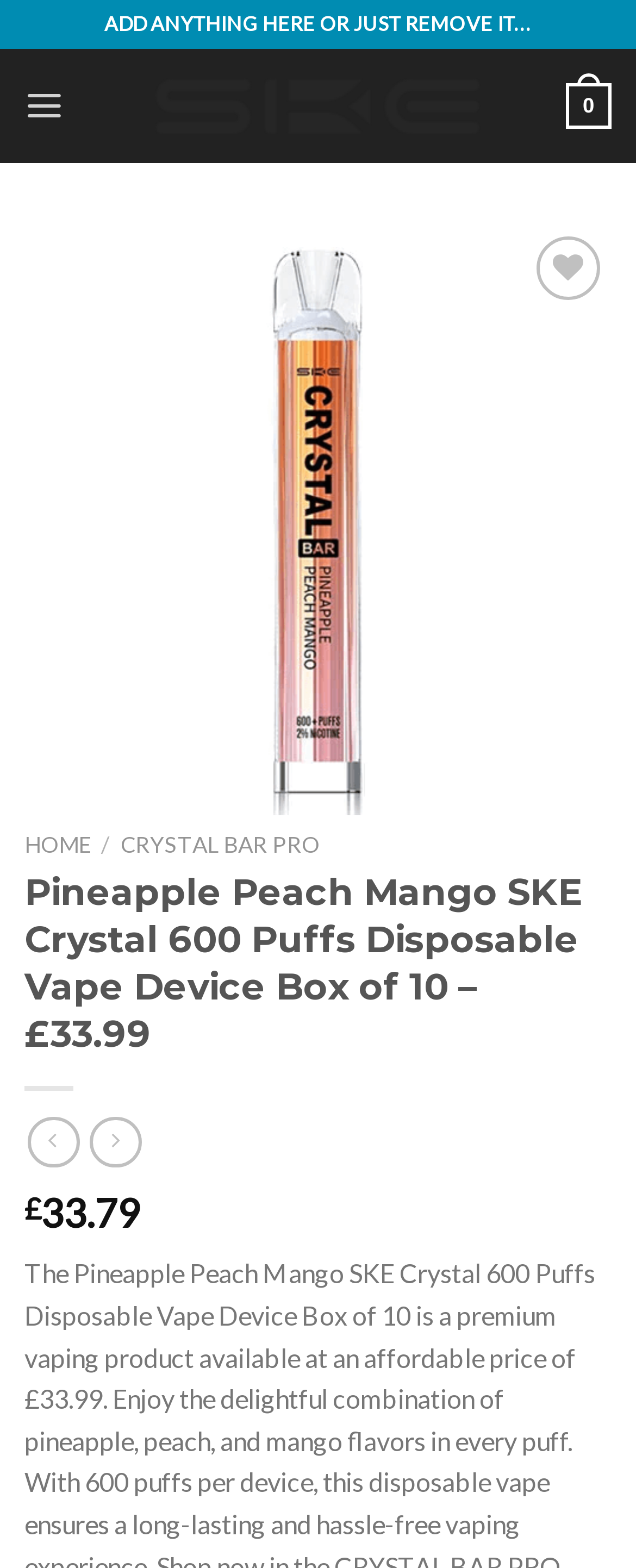What is the function of the button with the text 'Wishlist'?
Answer the question with a detailed explanation, including all necessary information.

I found the button with the text 'Wishlist' and its corresponding link with the text 'Add to wishlist'. This suggests that the function of the button is to add the product to the user's wishlist.